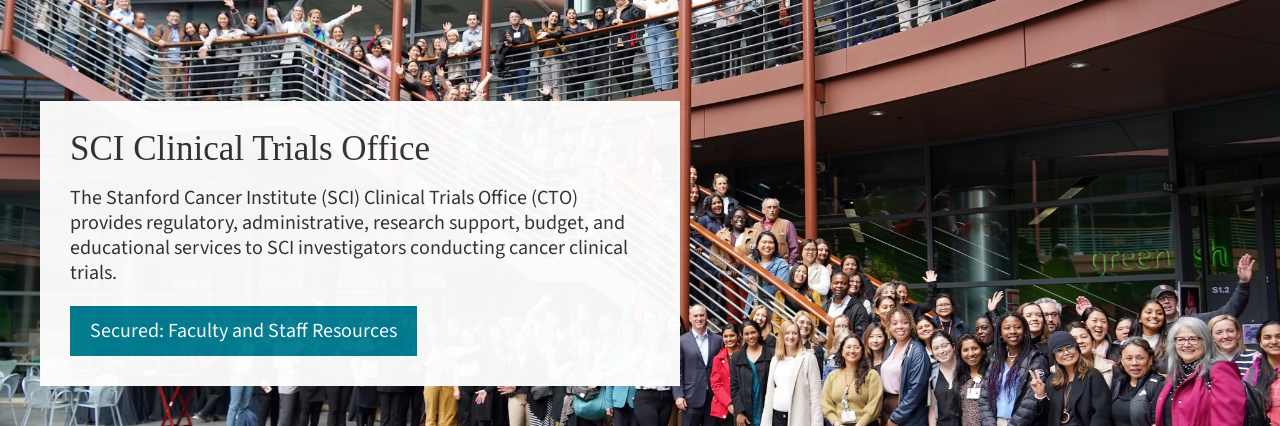Examine the image carefully and respond to the question with a detailed answer: 
What is the purpose of the CTO?

The caption describes the CTO as providing regulatory, administrative, research support, budget, and educational services to investigators involved in cancer research, implying that its purpose is to support cancer clinical trials.